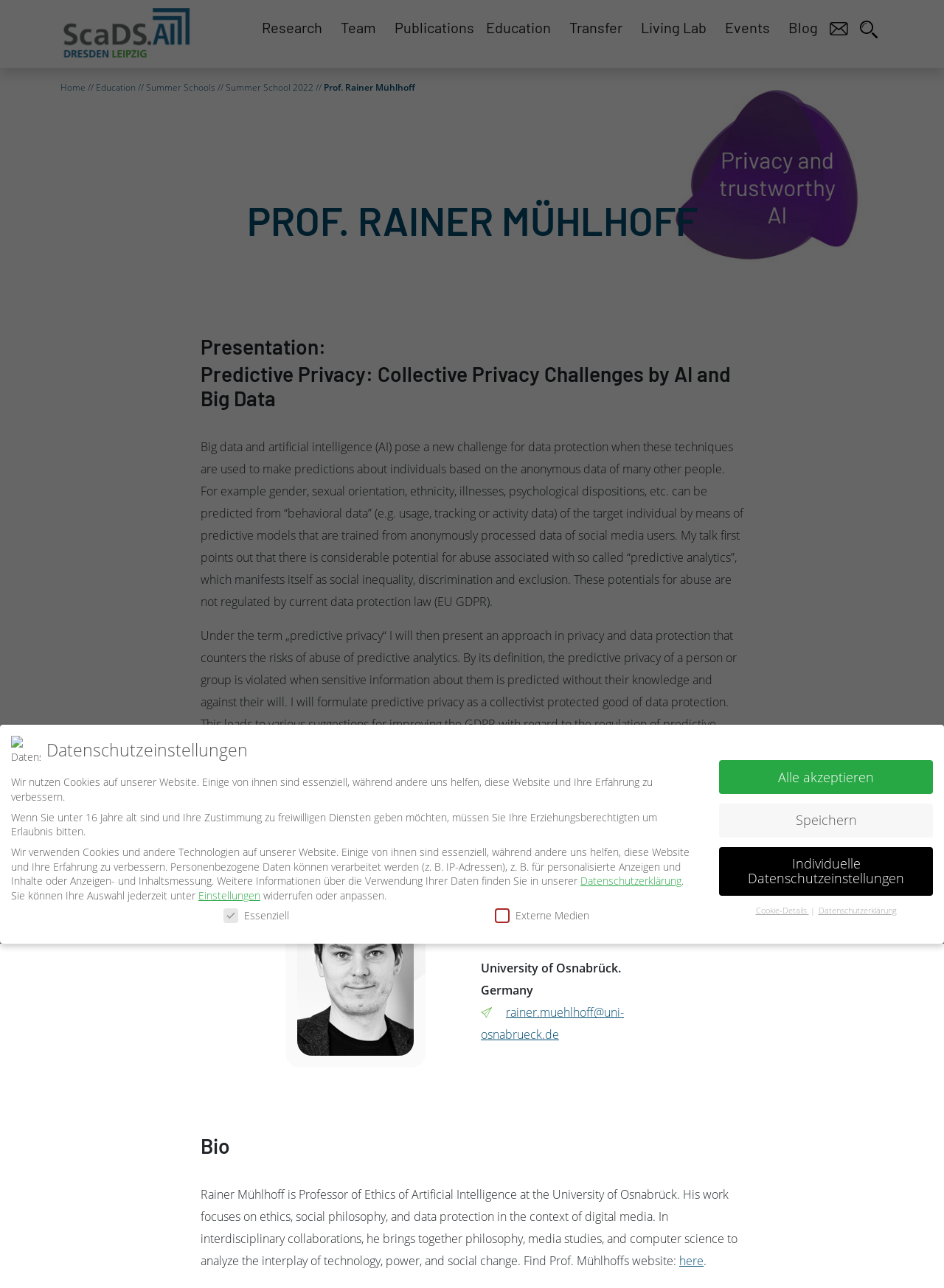What is the topic of the presentation?
Look at the image and answer the question using a single word or phrase.

Collective Privacy Challenges by AI and Big Data